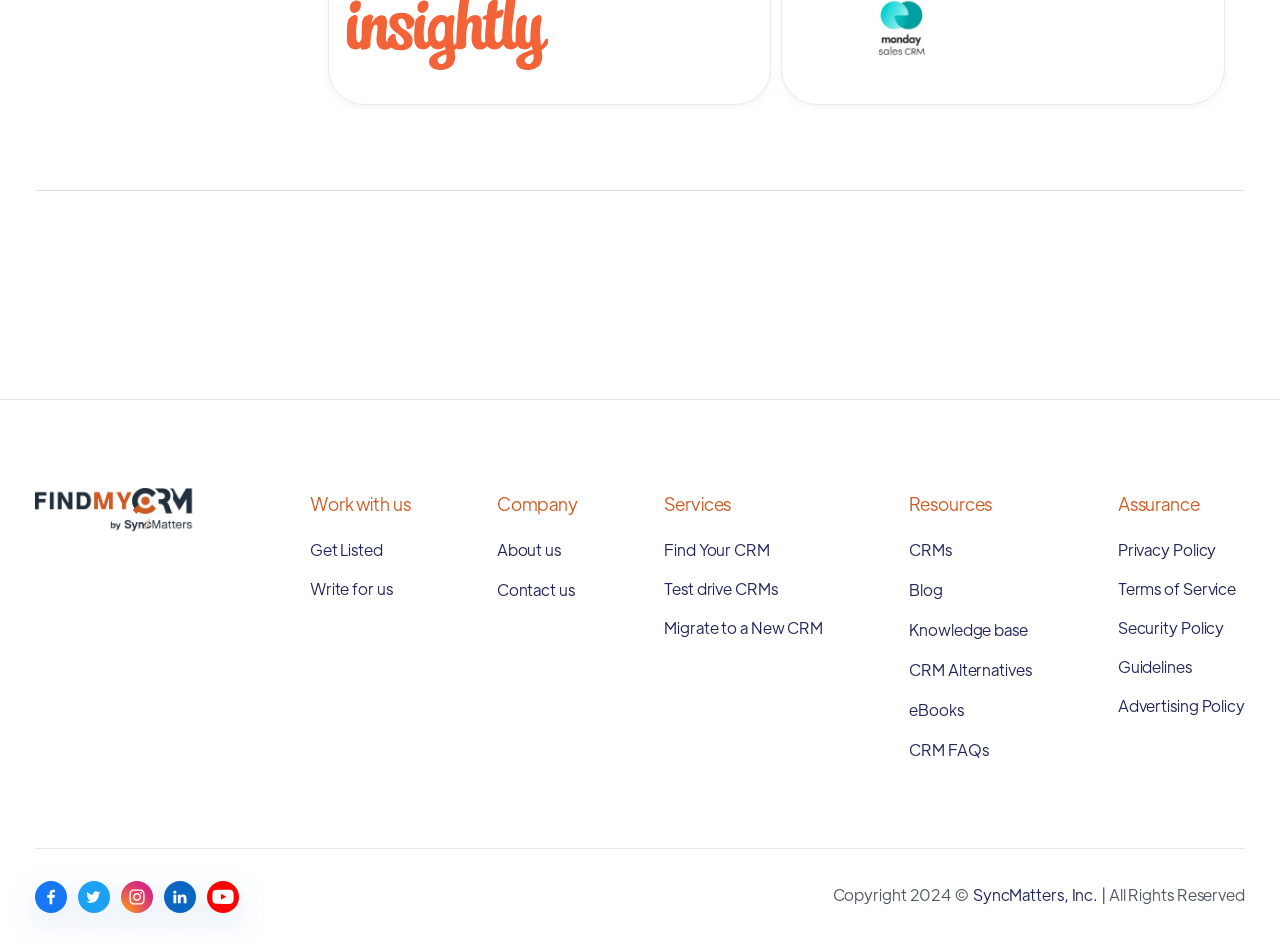What can users do on this website?
Look at the screenshot and give a one-word or phrase answer.

Get CRM services